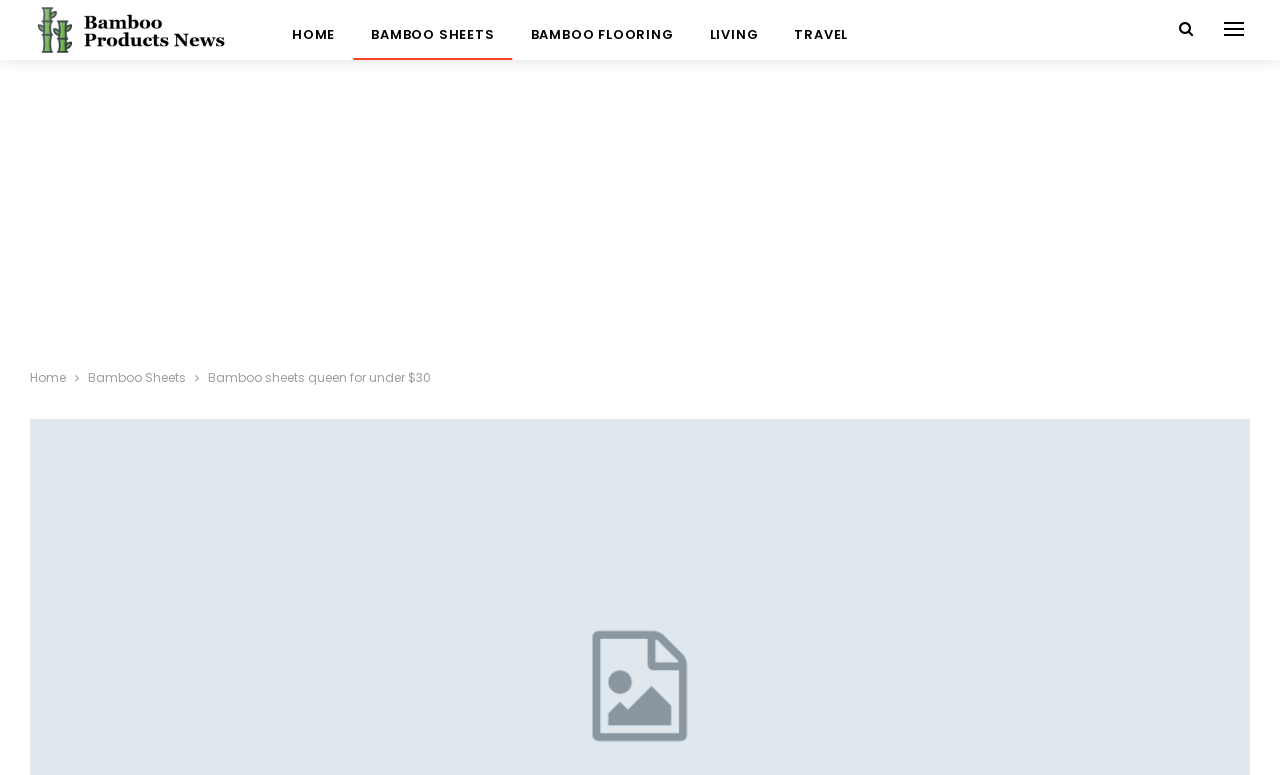Please determine the bounding box coordinates, formatted as (top-left x, top-left y, bottom-right x, bottom-right y), with all values as floating point numbers between 0 and 1. Identify the bounding box of the region described as: Home

[0.214, 0.0, 0.276, 0.077]